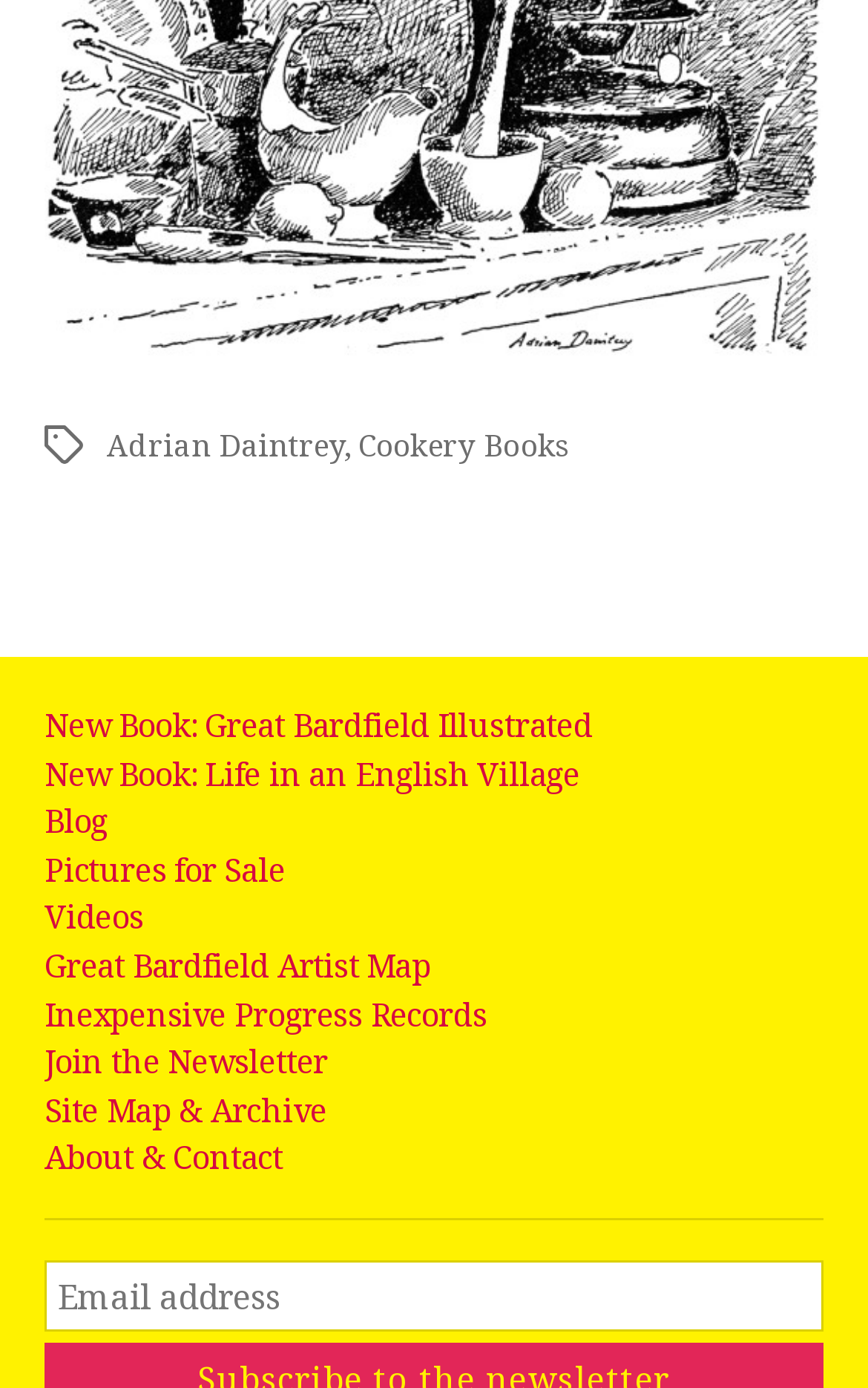Pinpoint the bounding box coordinates of the clickable element to carry out the following instruction: "Contact the author."

[0.051, 0.819, 0.326, 0.849]